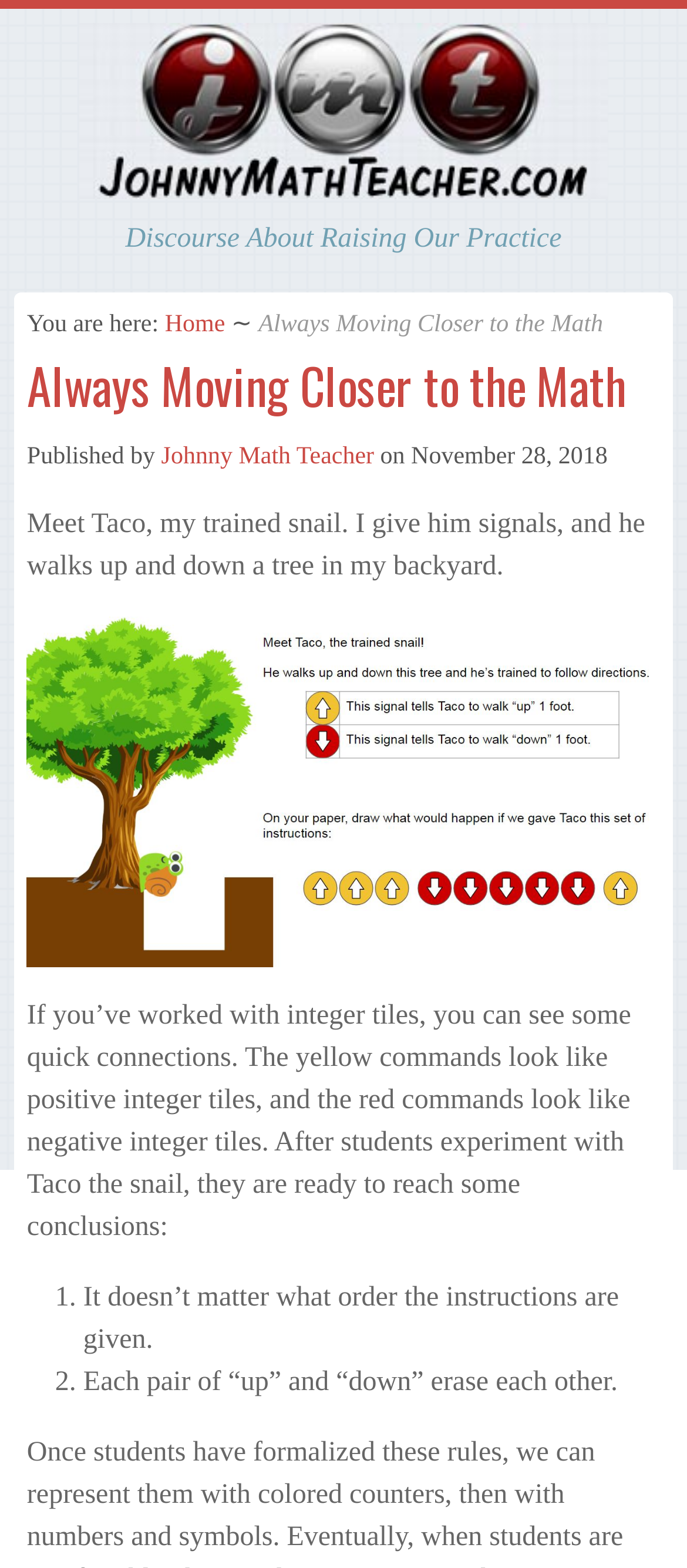Provide the bounding box coordinates of the UI element that matches the description: "alt="taco"".

[0.039, 0.393, 0.961, 0.617]